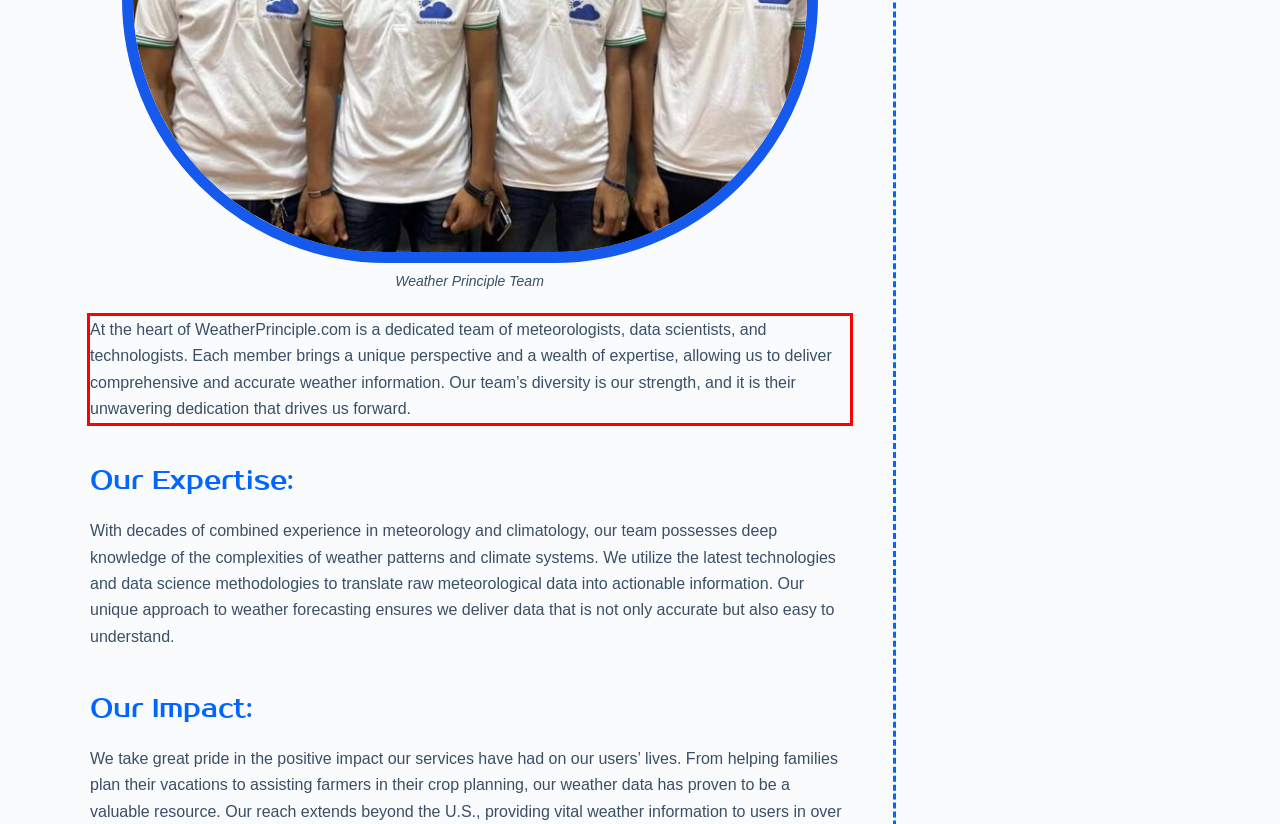With the given screenshot of a webpage, locate the red rectangle bounding box and extract the text content using OCR.

At the heart of WeatherPrinciple.com is a dedicated team of meteorologists, data scientists, and technologists. Each member brings a unique perspective and a wealth of expertise, allowing us to deliver comprehensive and accurate weather information. Our team’s diversity is our strength, and it is their unwavering dedication that drives us forward.